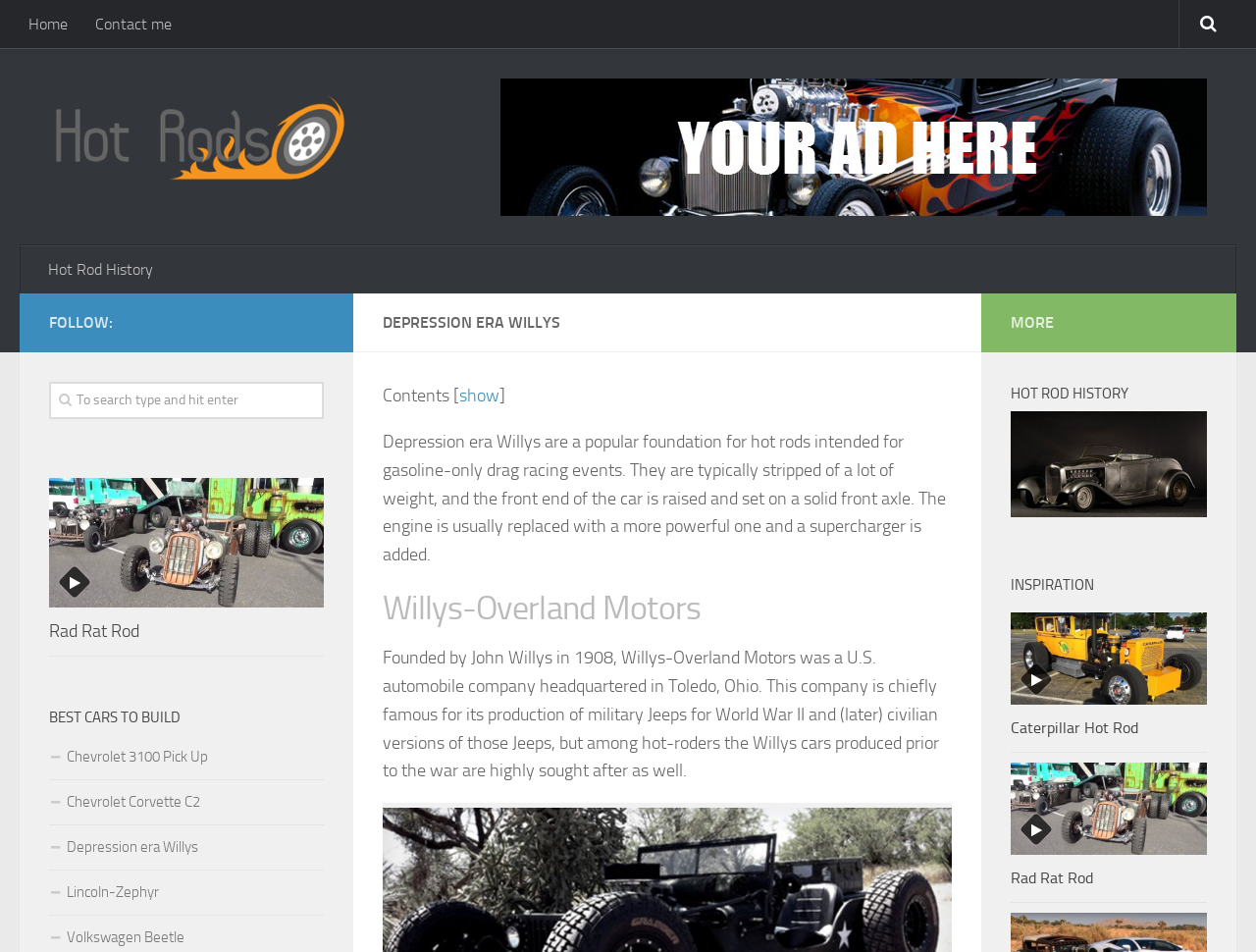Provide an in-depth caption for the elements present on the webpage.

This webpage is about hot rods, specifically focusing on Depression-era Willys jeeps as a popular base for custom car builds. At the top, there are several links, including "Home", "Contact me", and "Cool Hot Rods", which is accompanied by an image. 

Below the links, there is a prominent heading "DEPRESSION ERA WILLYS" followed by a table of contents with a "show" link. The main content starts with a paragraph explaining how Depression-era Willys are used as a foundation for hot rods, typically stripped of weight and modified with a more powerful engine and supercharger.

Next to the main content, there is a section about Willys-Overland Motors, the company that produced the Willys cars, with a brief history of the company's production of military Jeeps and civilian versions.

On the left side of the page, there is a search box with a placeholder text "To search type and hit enter". Below the search box, there are several links, including "Rad Rat Rod" and social media icons represented by Unicode characters.

Further down, there is a heading "BEST CARS TO BUILD" followed by a list of links to different car models, including Chevrolet 3100 Pick Up, Chevrolet Corvette C2, Depression-era Willys, and Lincoln-Zephyr.

On the right side of the page, there is a section with headings "HOT ROD HISTORY", "INSPIRATION", and links to related topics, including "Hot Rod History" and "Caterpillar Hot Rod". There are also social media icons and a link to "Rad Rat Rod" in this section.